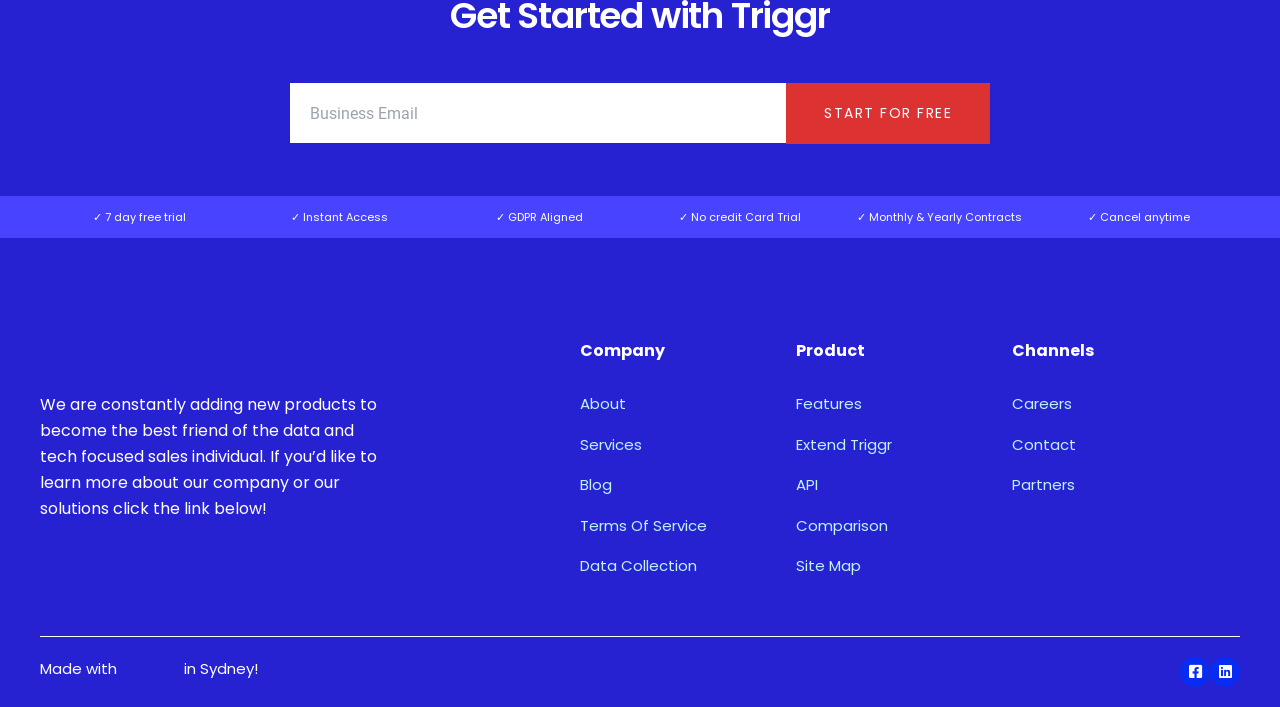Can you show the bounding box coordinates of the region to click on to complete the task described in the instruction: "Enter business email"?

[0.227, 0.118, 0.617, 0.203]